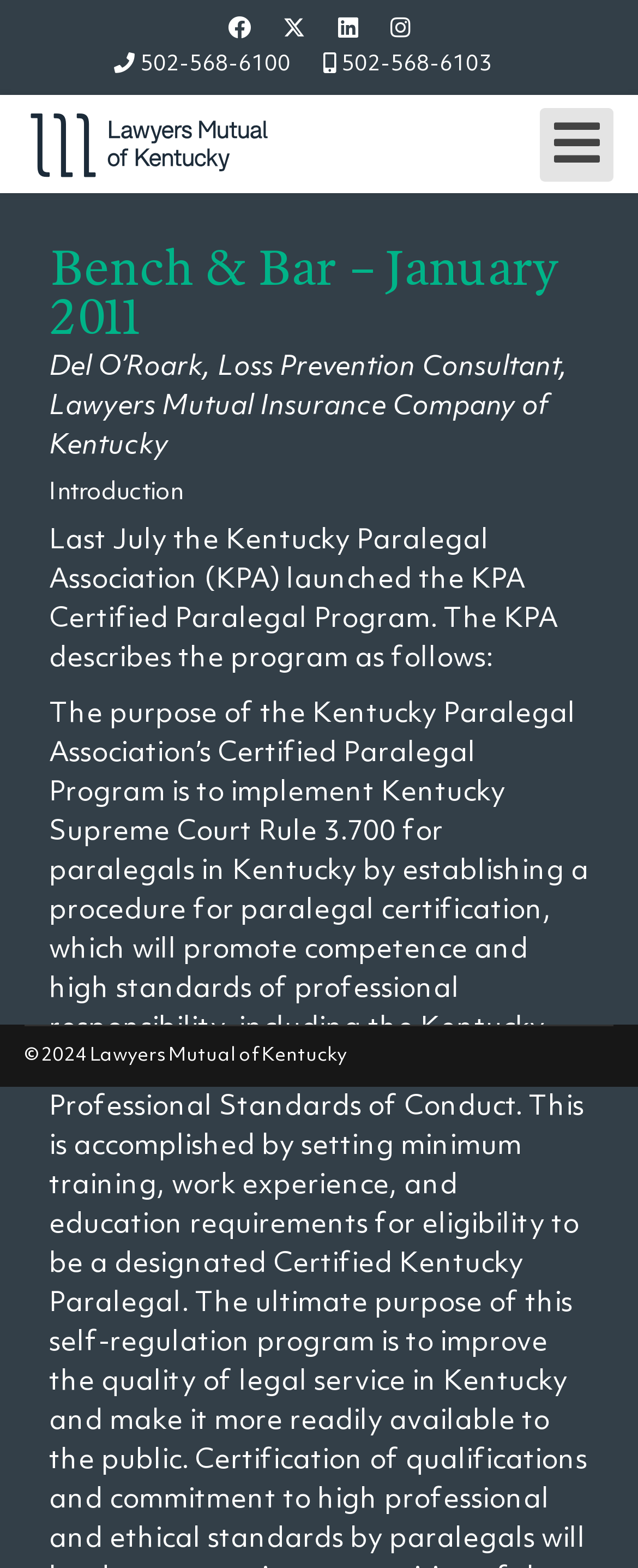Provide a one-word or brief phrase answer to the question:
What is the copyright year?

2024